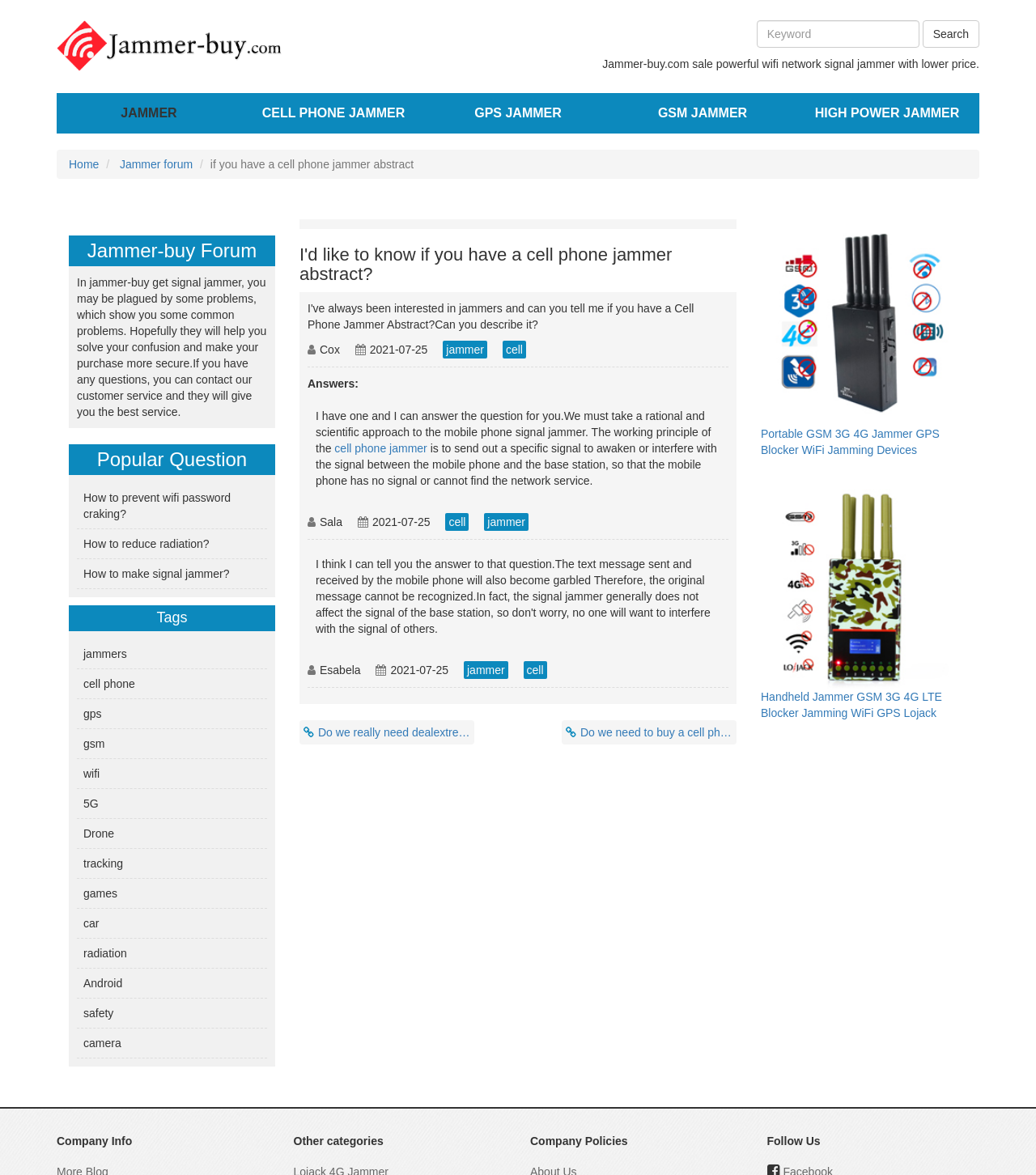What is the category of the product shown in the image with the bounding box [0.734, 0.268, 0.934, 0.389]?
Use the information from the screenshot to give a comprehensive response to the question.

The image with the bounding box [0.734, 0.268, 0.934, 0.389] is a product image, and the corresponding link text is '5 bands portable blocker Portable GSM 3G 4G Jammer GPS Blocker WiFi Jamming Devices', indicating that the category of this product is a portable signal blocker or jammer.